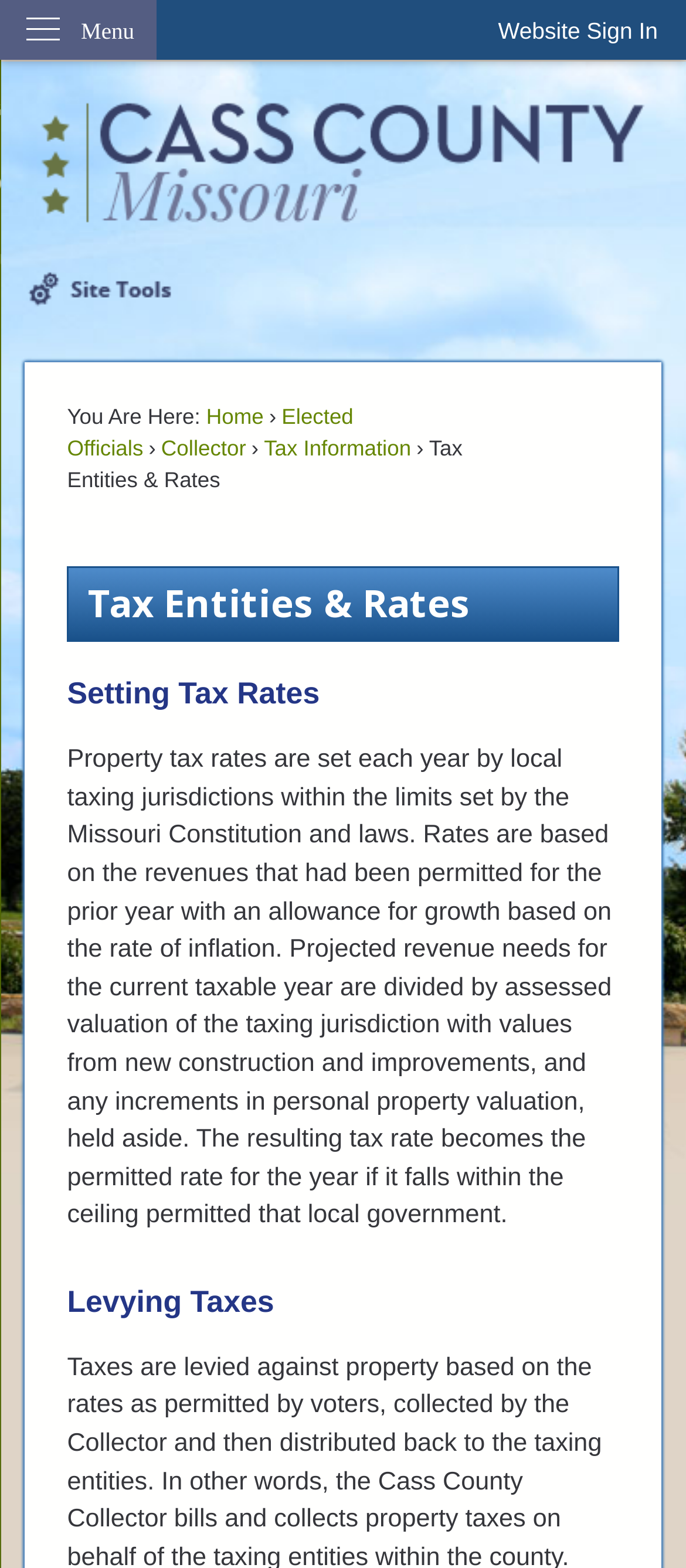Analyze and describe the webpage in a detailed narrative.

The webpage is about tax rates, specifically in Cass County, MO. At the top left, there is a "Skip to Main Content" link, followed by a "Website Sign In" button at the top right. Below these elements, there is a vertical menu with a "Menu" label. 

To the right of the menu, there is a "Click to Home" heading with a link and an image. Below this, there is a complementary section with a "Site Tools" region, which contains a button with a popup menu. 

Further down, there is a "You Are Here:" label, followed by a series of links, including "Home", "Elected Officials", "Collector", "Tax Information", and "Tax Entities & Rates". The "Tax Entities & Rates" link is also a heading, which is followed by another heading, "Setting Tax Rates". 

Below these headings, there is a paragraph of text explaining how property tax rates are set each year by local taxing jurisdictions. The text is quite long and provides detailed information on the process. Finally, there is another heading, "Levying Taxes", at the bottom of the page.